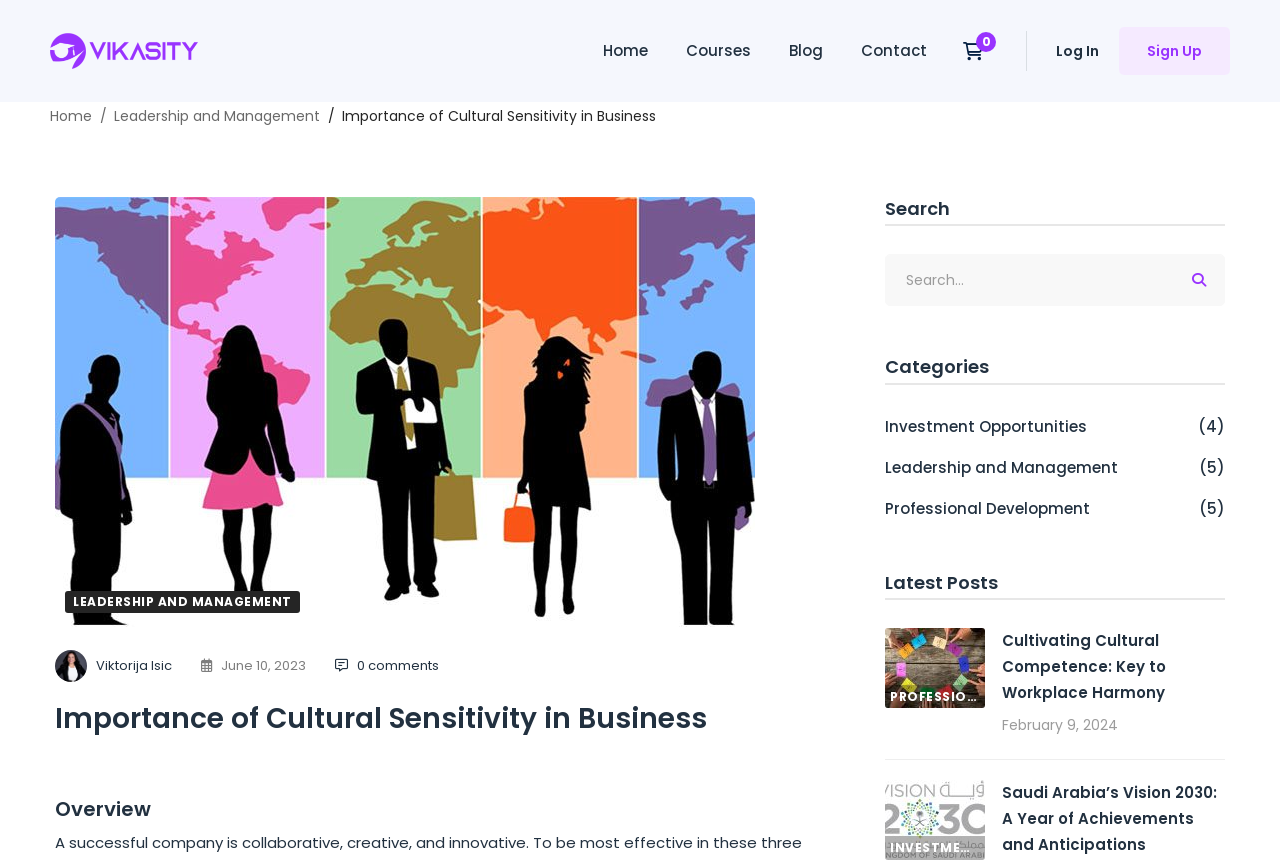Based on the element description: "Leadership and Management", identify the UI element and provide its bounding box coordinates. Use four float numbers between 0 and 1, [left, top, right, bottom].

[0.051, 0.687, 0.234, 0.713]